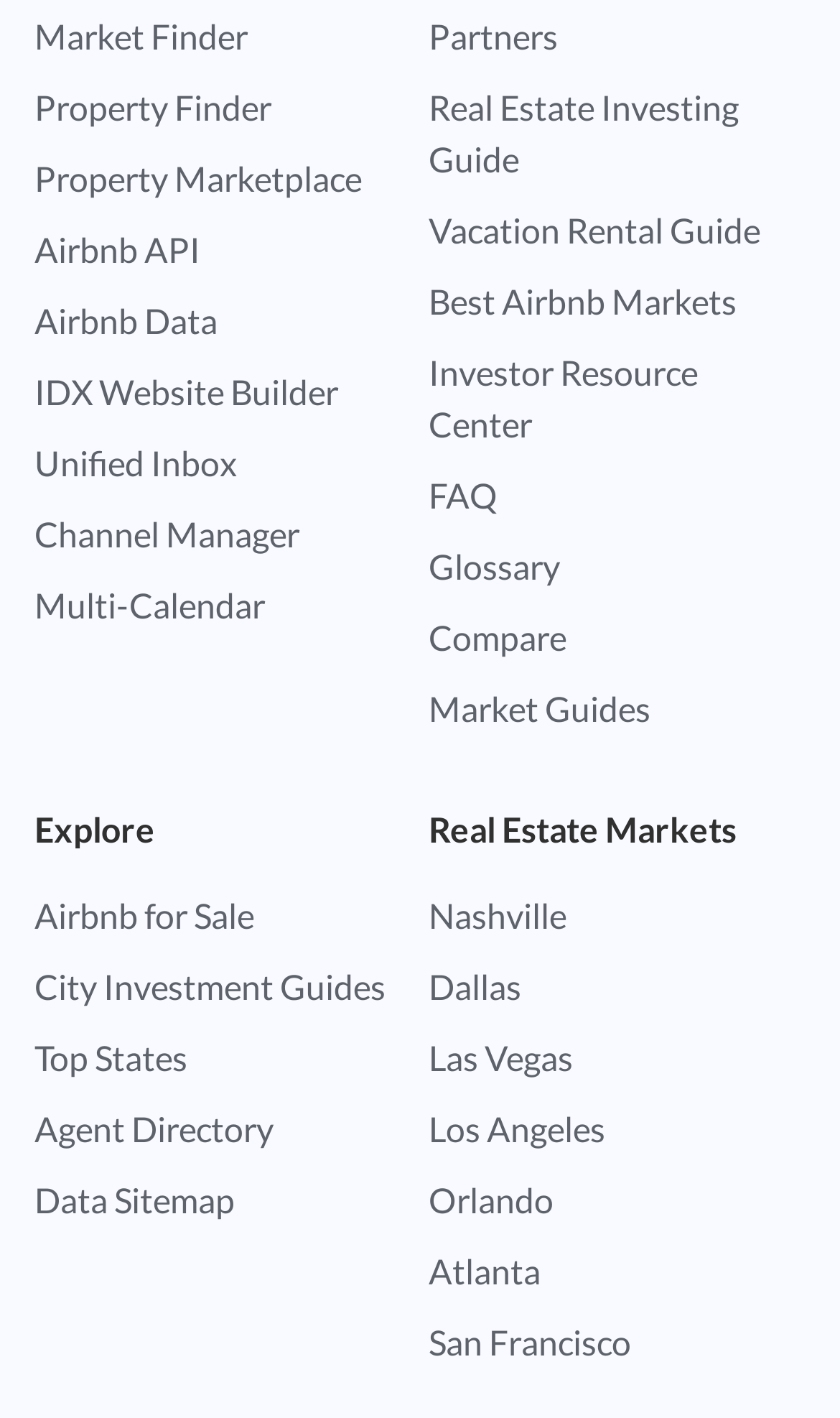What is the second link in the left section?
Using the image provided, answer with just one word or phrase.

Property Finder